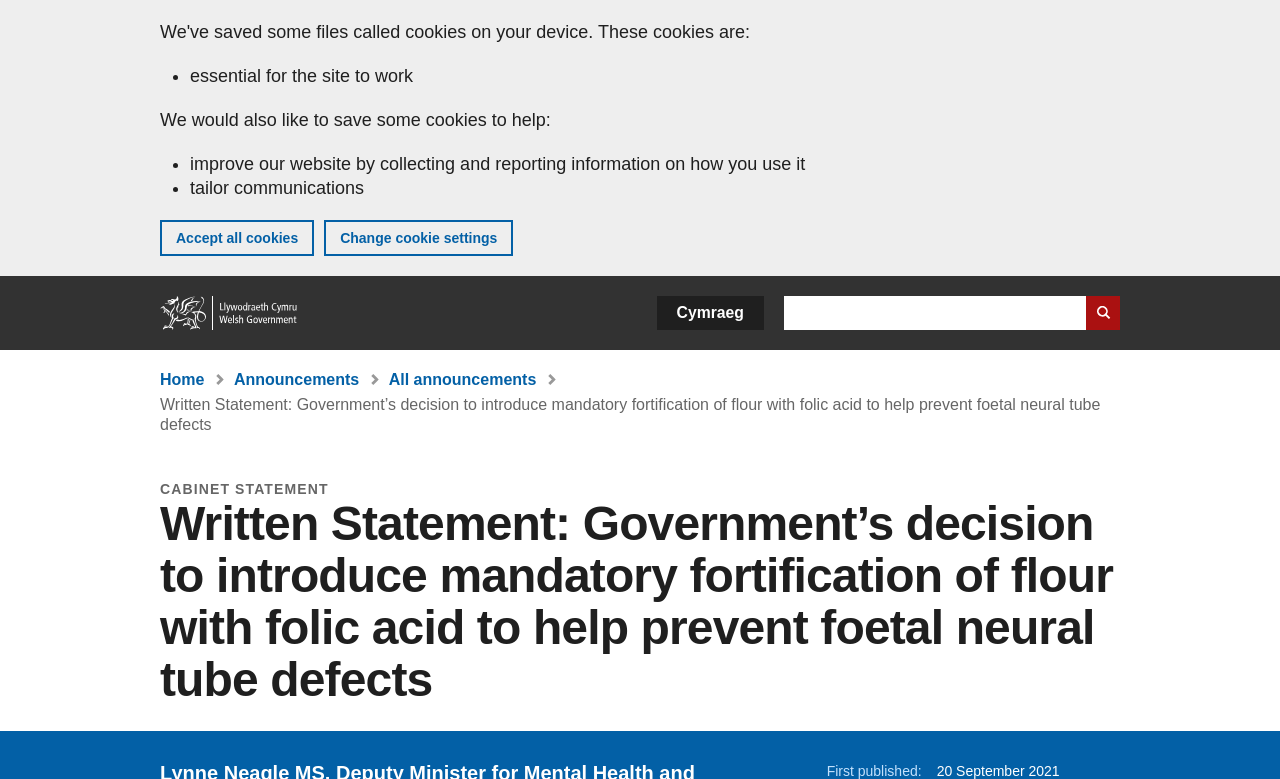What is the topic of the written statement?
Refer to the image and provide a detailed answer to the question.

The written statement's title is 'Government’s decision to introduce mandatory fortification of flour with folic acid to help prevent foetal neural tube defects', which clearly indicates that the topic is related to folic acid fortification.